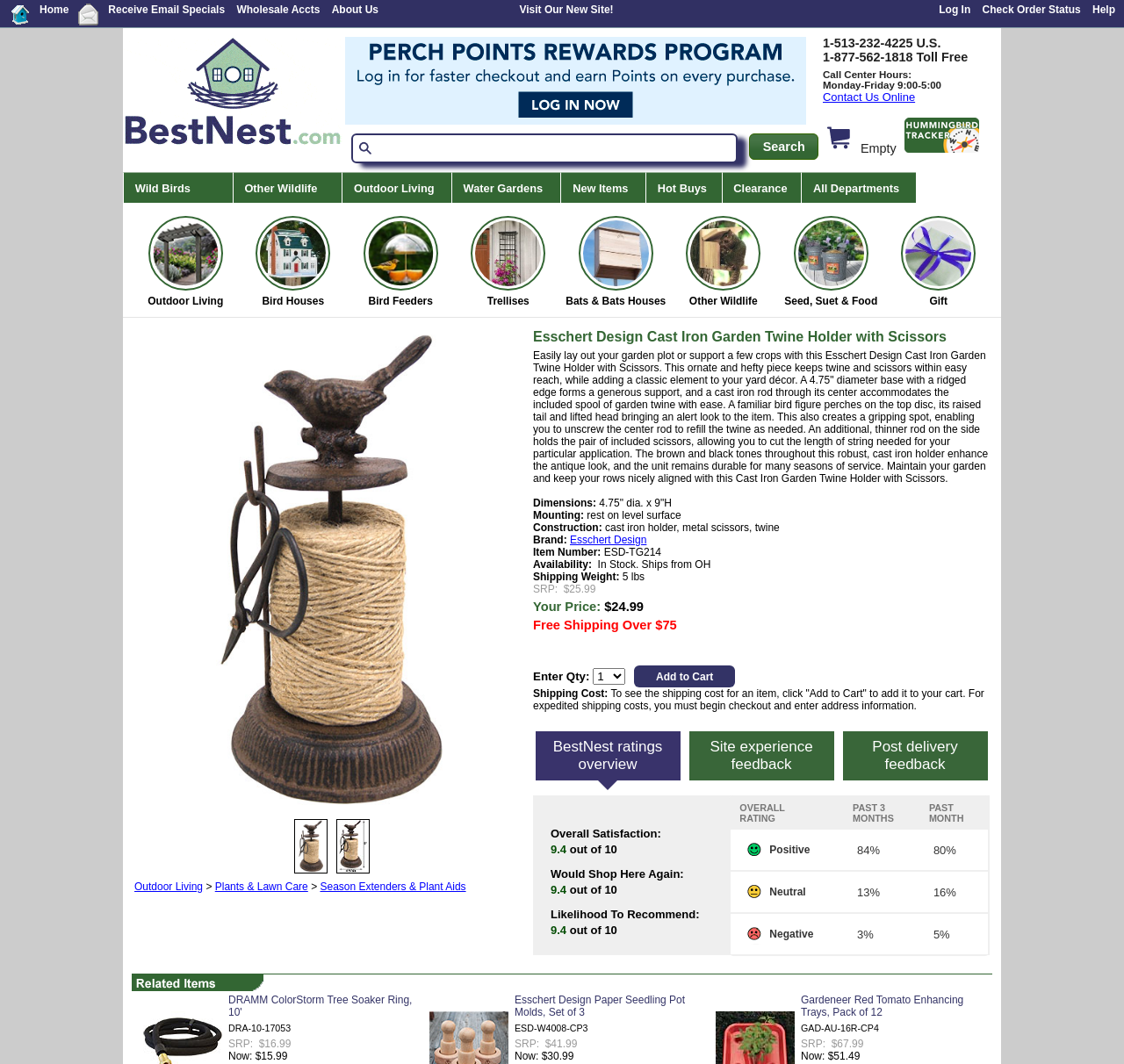Specify the bounding box coordinates (top-left x, top-left y, bottom-right x, bottom-right y) of the UI element in the screenshot that matches this description: 0 comments

None